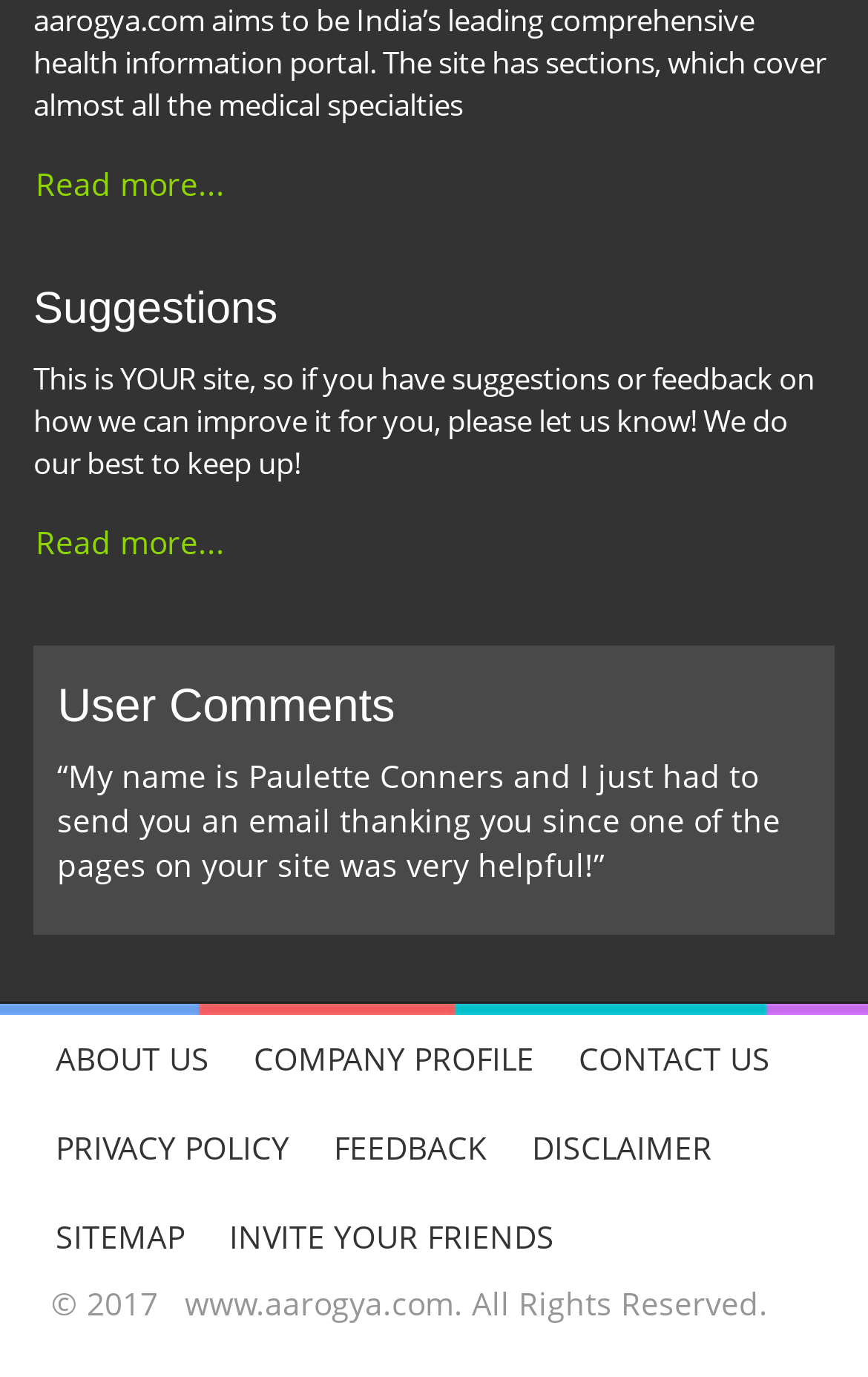Answer the following in one word or a short phrase: 
How many links are there in the footer section?

9